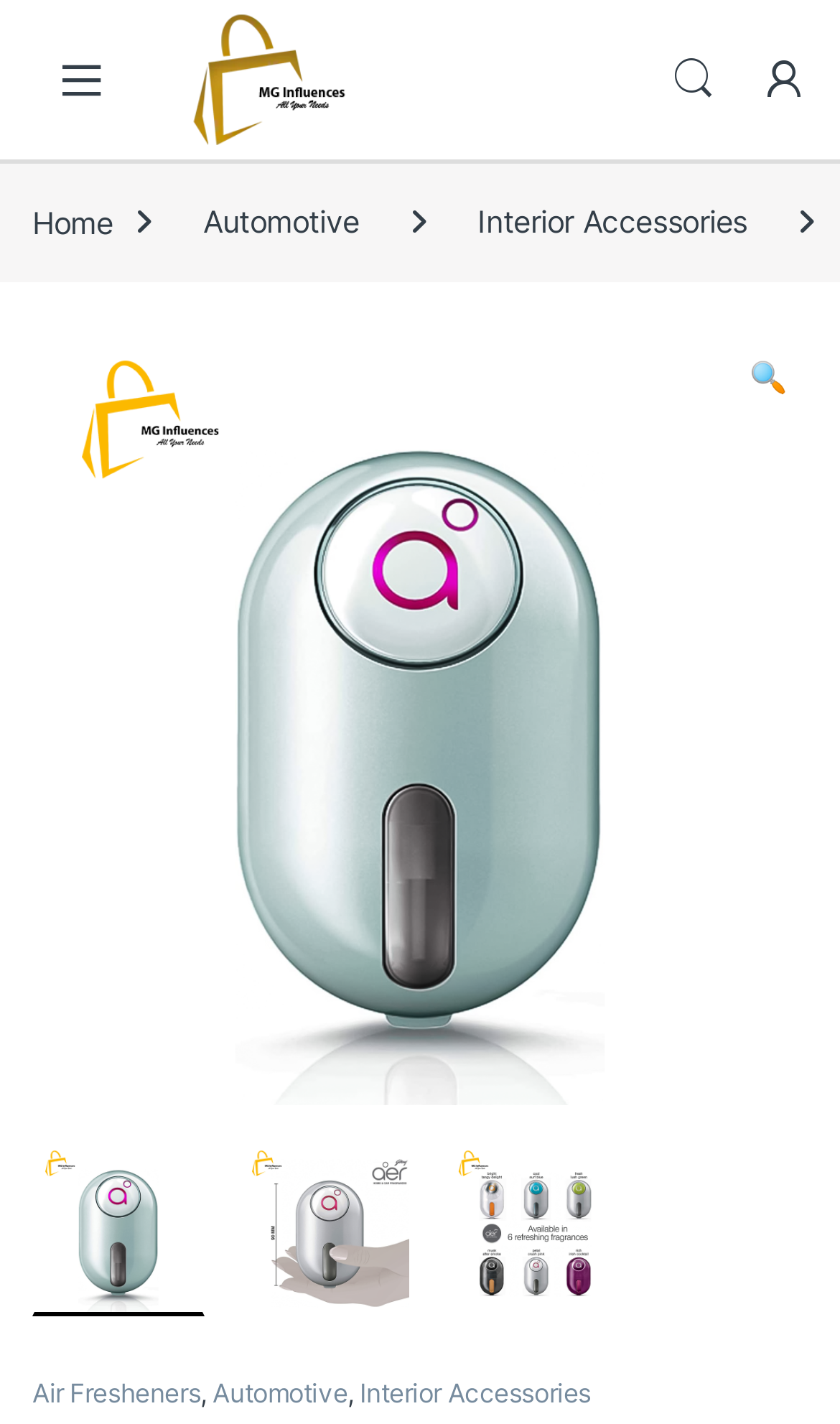Identify the bounding box coordinates for the region of the element that should be clicked to carry out the instruction: "Search for something". The bounding box coordinates should be four float numbers between 0 and 1, i.e., [left, top, right, bottom].

[0.797, 0.039, 0.854, 0.072]